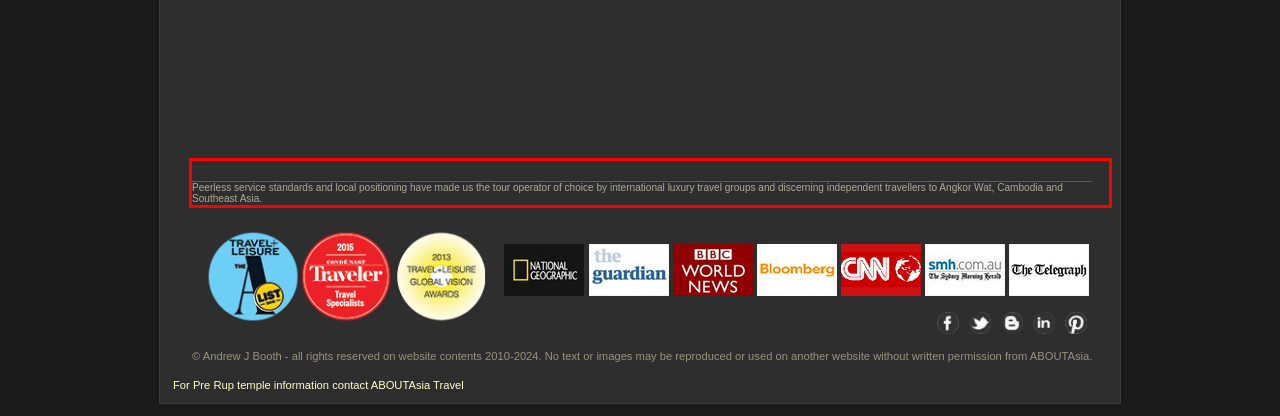You have a screenshot of a webpage with a red bounding box. Identify and extract the text content located inside the red bounding box.

Peerless service standards and local positioning have made us the tour operator of choice by international luxury travel groups and discerning independent travellers to Angkor Wat, Cambodia and Southeast Asia.